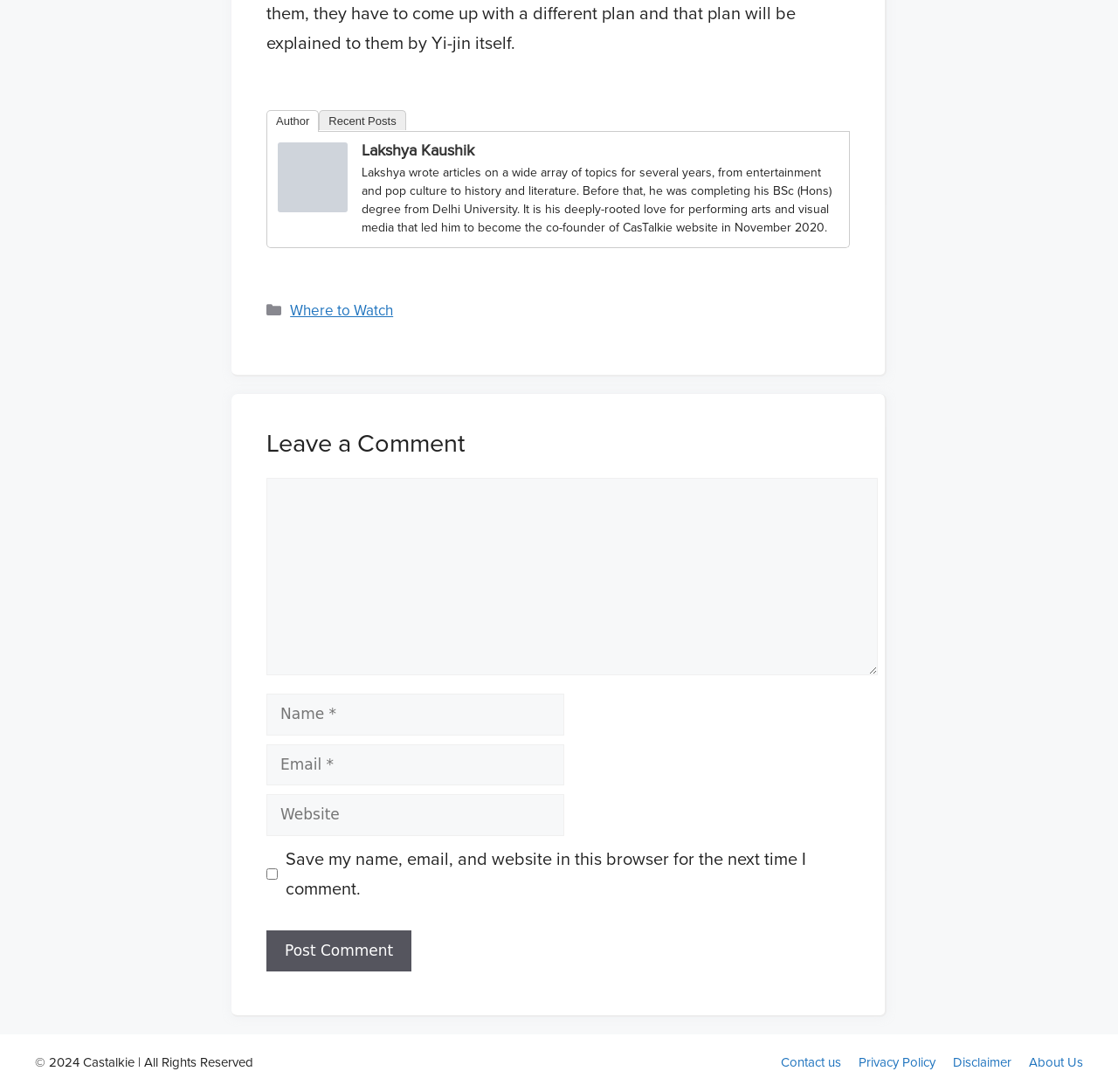Please determine the bounding box coordinates of the area that needs to be clicked to complete this task: 'Click on the author link'. The coordinates must be four float numbers between 0 and 1, formatted as [left, top, right, bottom].

[0.238, 0.101, 0.285, 0.121]